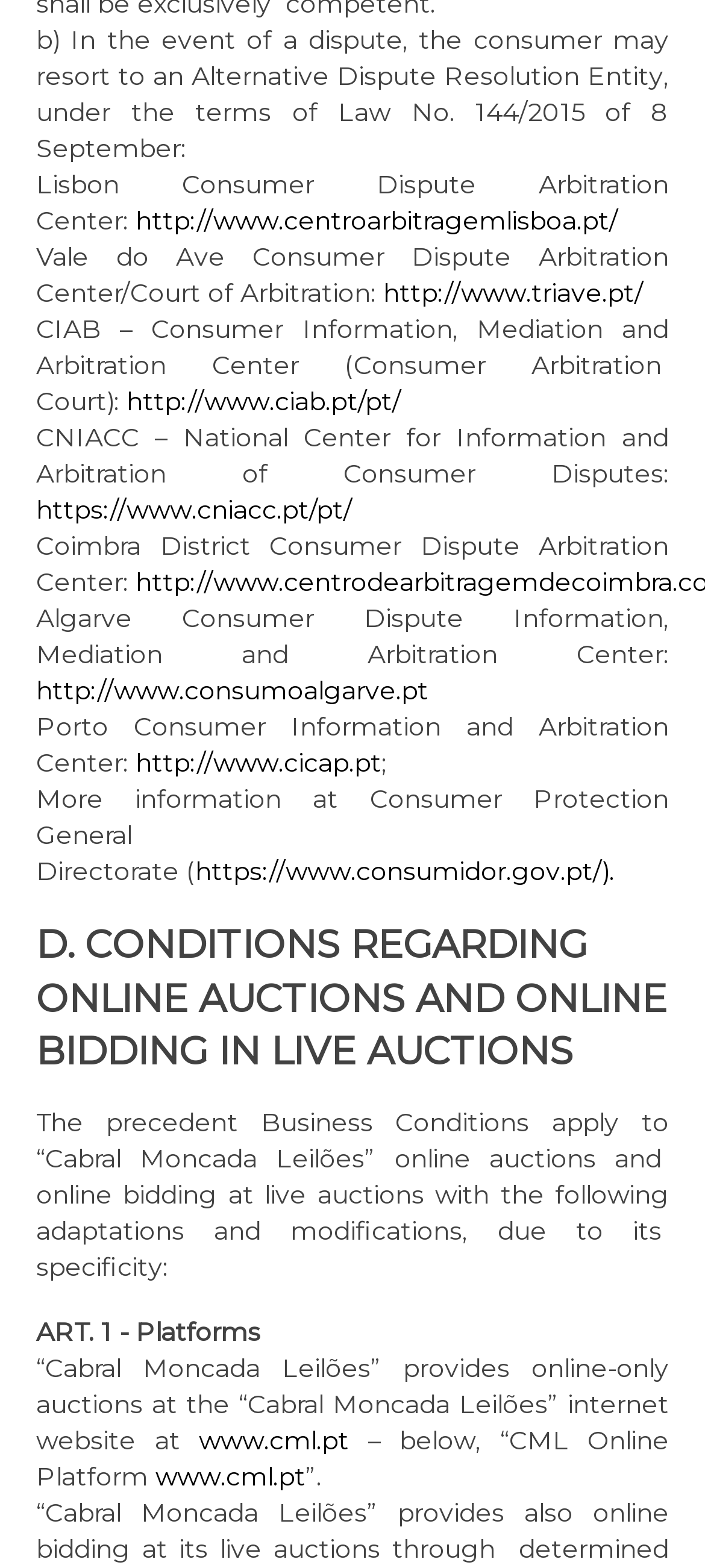Please indicate the bounding box coordinates of the element's region to be clicked to achieve the instruction: "visit CNIACC – National Center for Information and Arbitration of Consumer Disputes website". Provide the coordinates as four float numbers between 0 and 1, i.e., [left, top, right, bottom].

[0.051, 0.315, 0.5, 0.336]